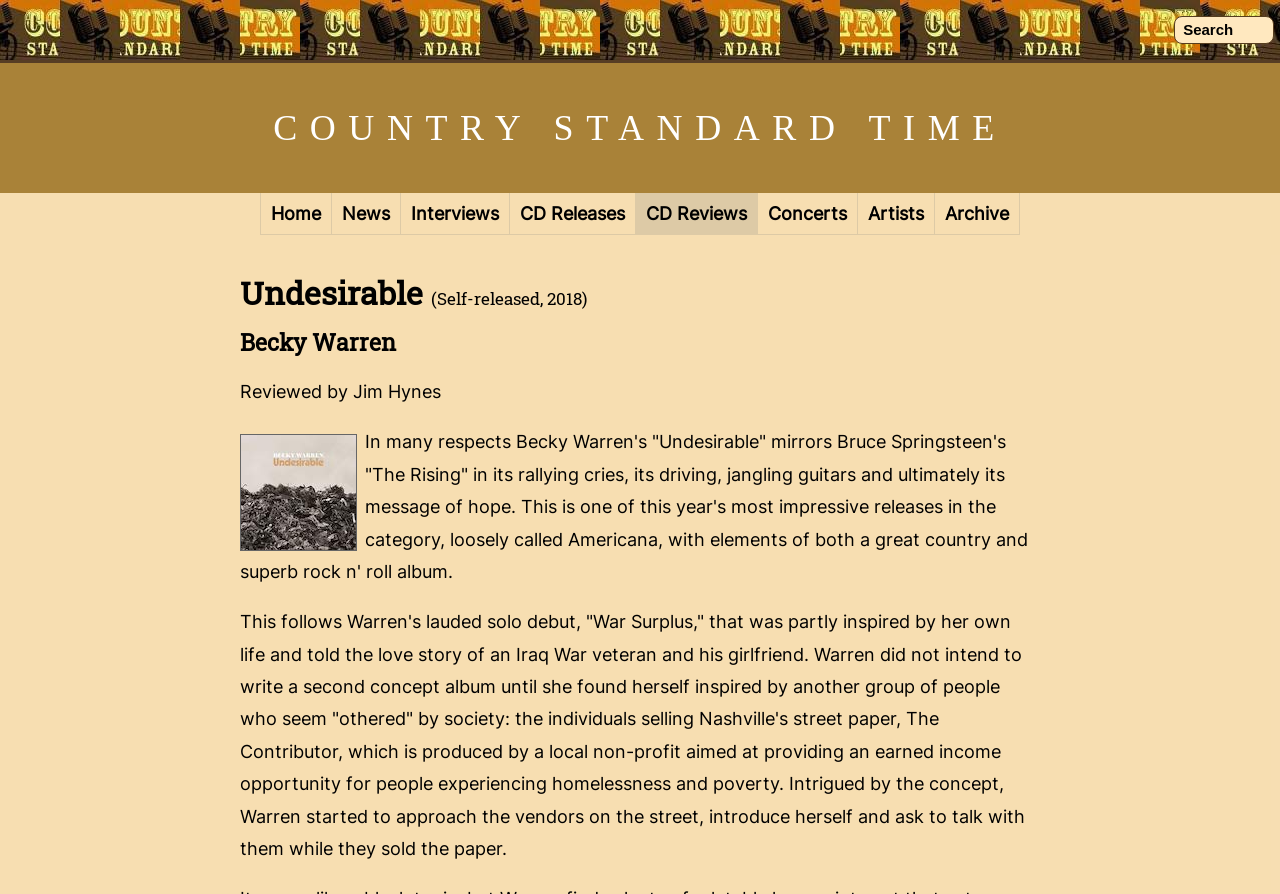Please specify the bounding box coordinates for the clickable region that will help you carry out the instruction: "Read CD Releases".

[0.398, 0.216, 0.497, 0.263]